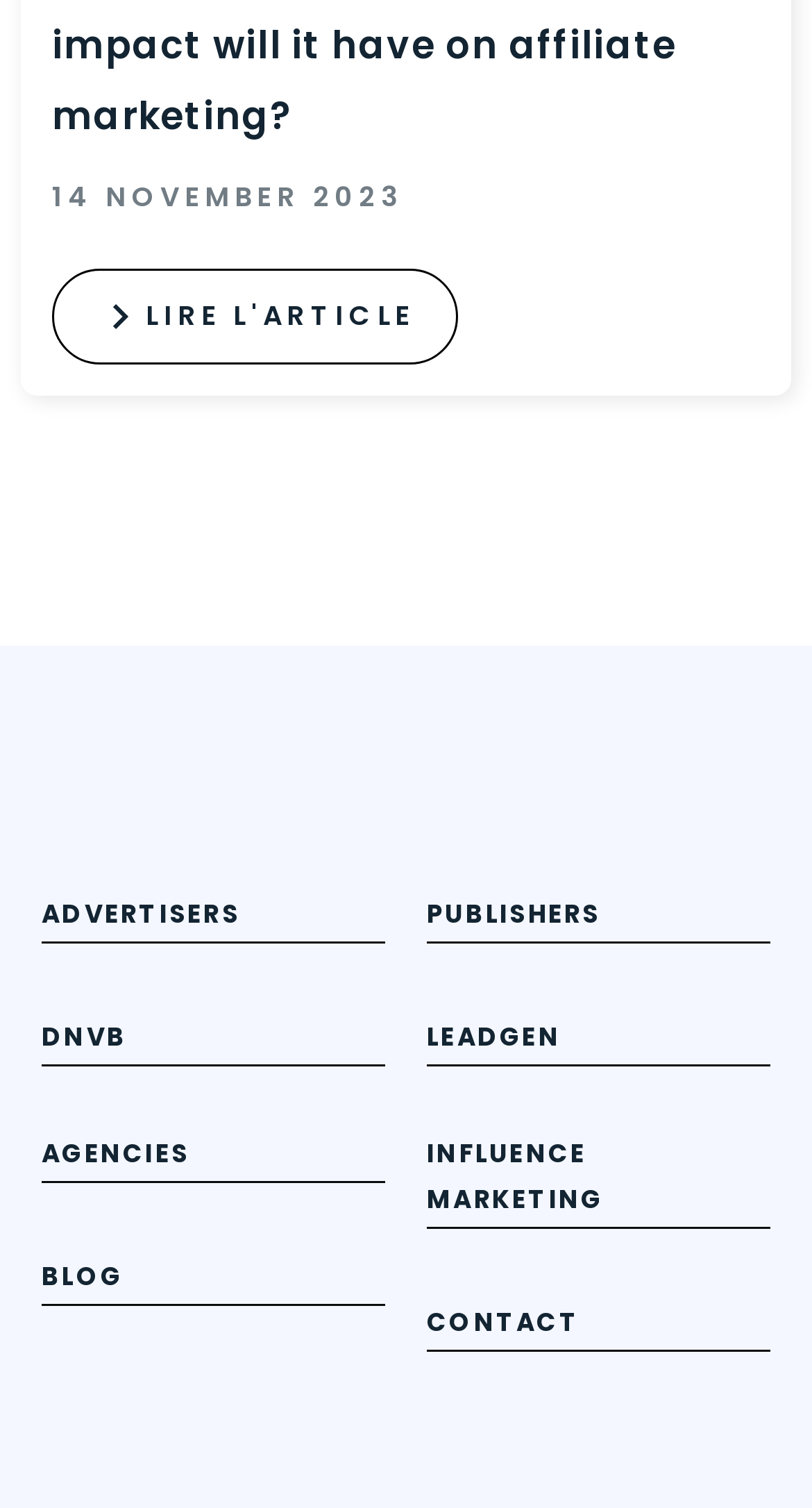Please specify the bounding box coordinates of the element that should be clicked to execute the given instruction: 'Visit the advertisers page'. Ensure the coordinates are four float numbers between 0 and 1, expressed as [left, top, right, bottom].

[0.051, 0.594, 0.296, 0.618]